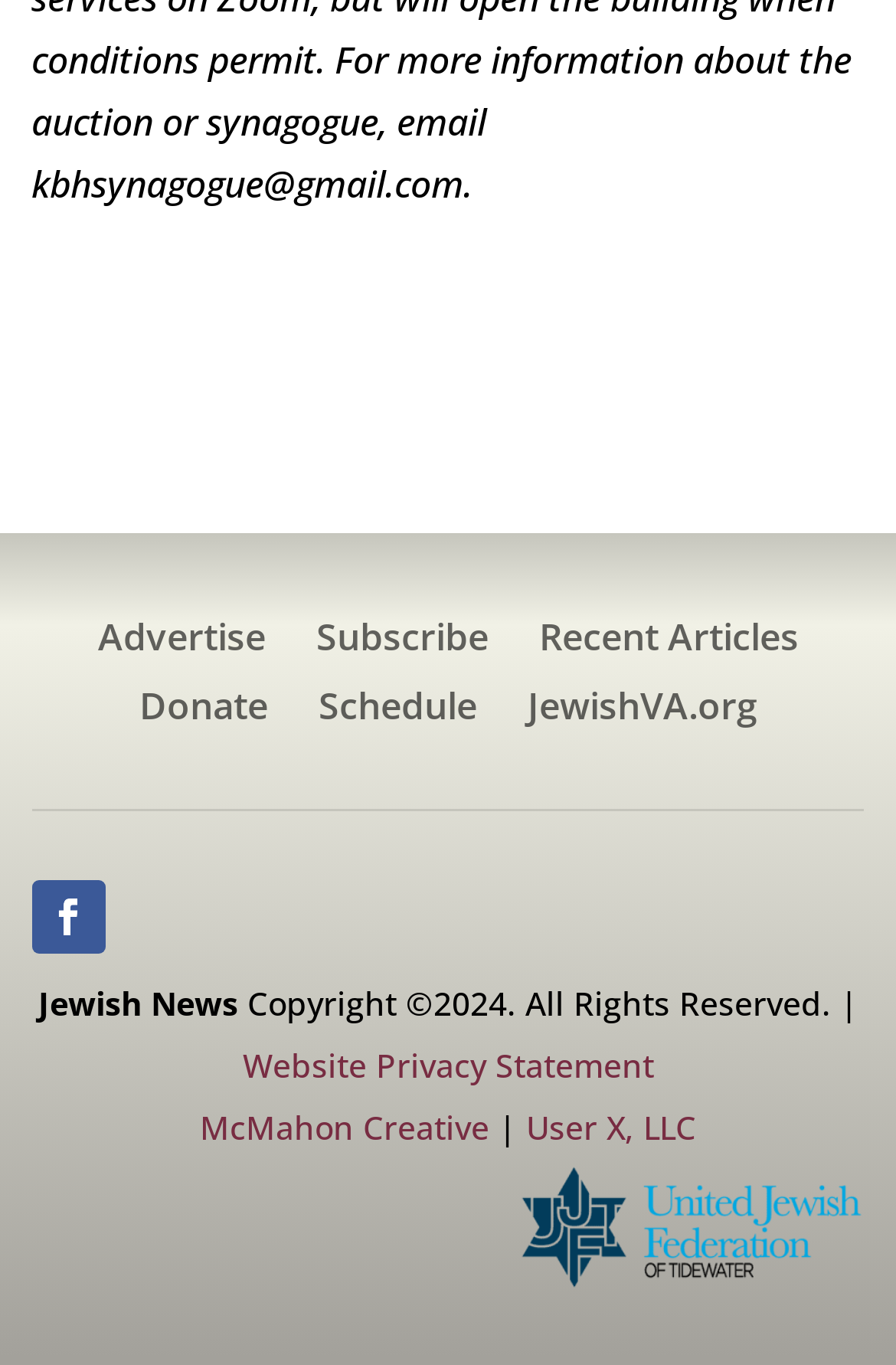What is the website of the Jewish organization?
With the help of the image, please provide a detailed response to the question.

I determined the answer by looking at the link element with the text 'JewishVA.org' at coordinates [0.588, 0.505, 0.845, 0.542]. This link is likely to be the website of the Jewish organization.